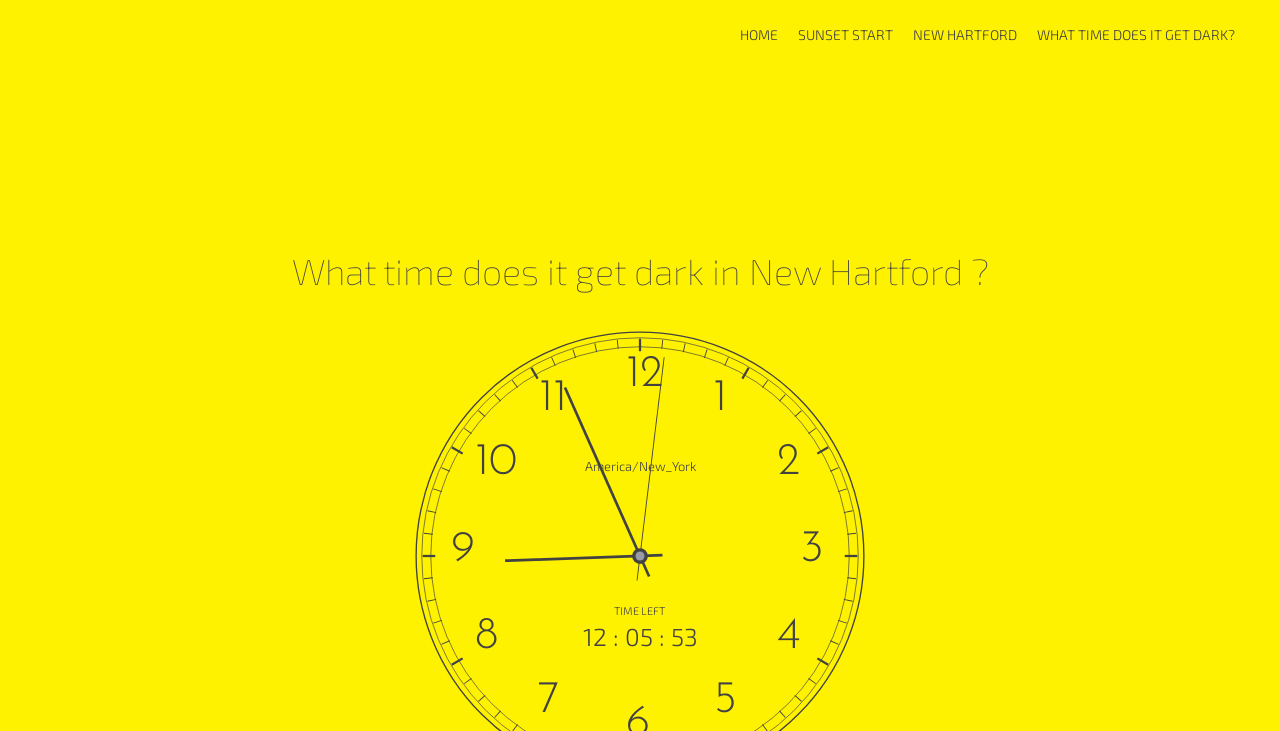What is the current time in New Hartford?
Answer with a single word or phrase, using the screenshot for reference.

12:05:53